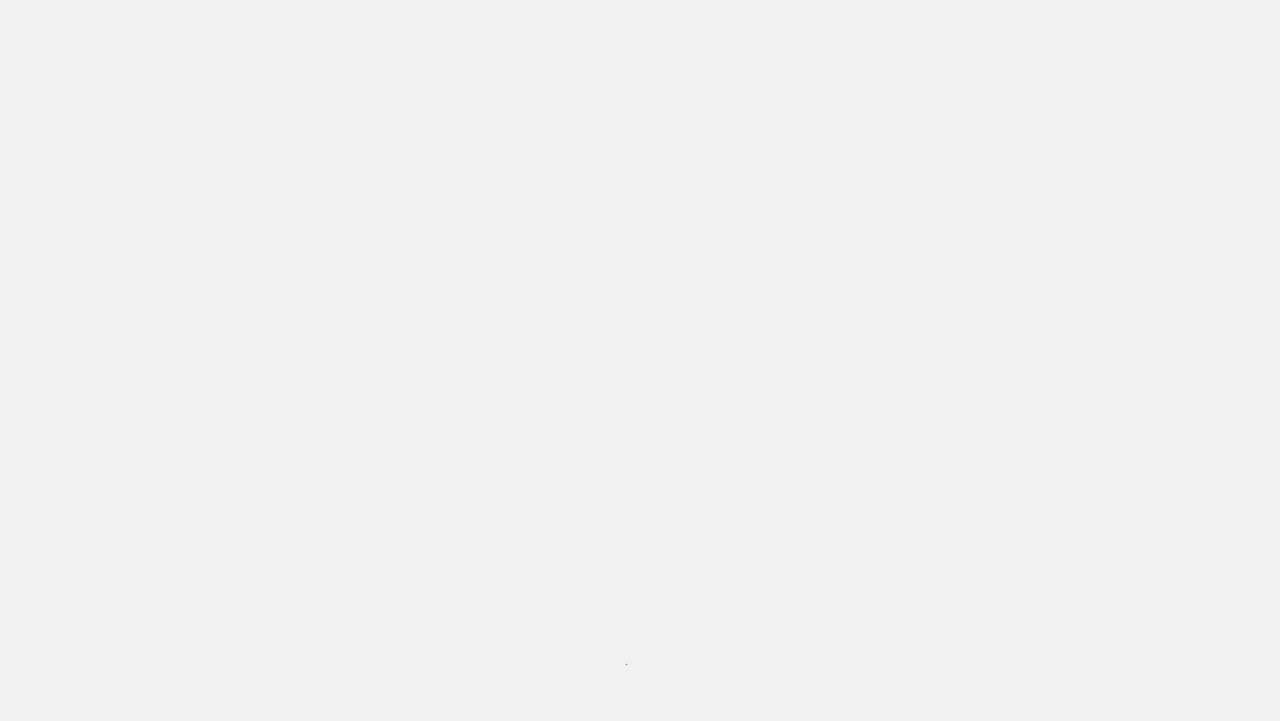Locate the coordinates of the bounding box for the clickable region that fulfills this instruction: "Click on Facebook".

[0.012, 0.38, 0.043, 0.436]